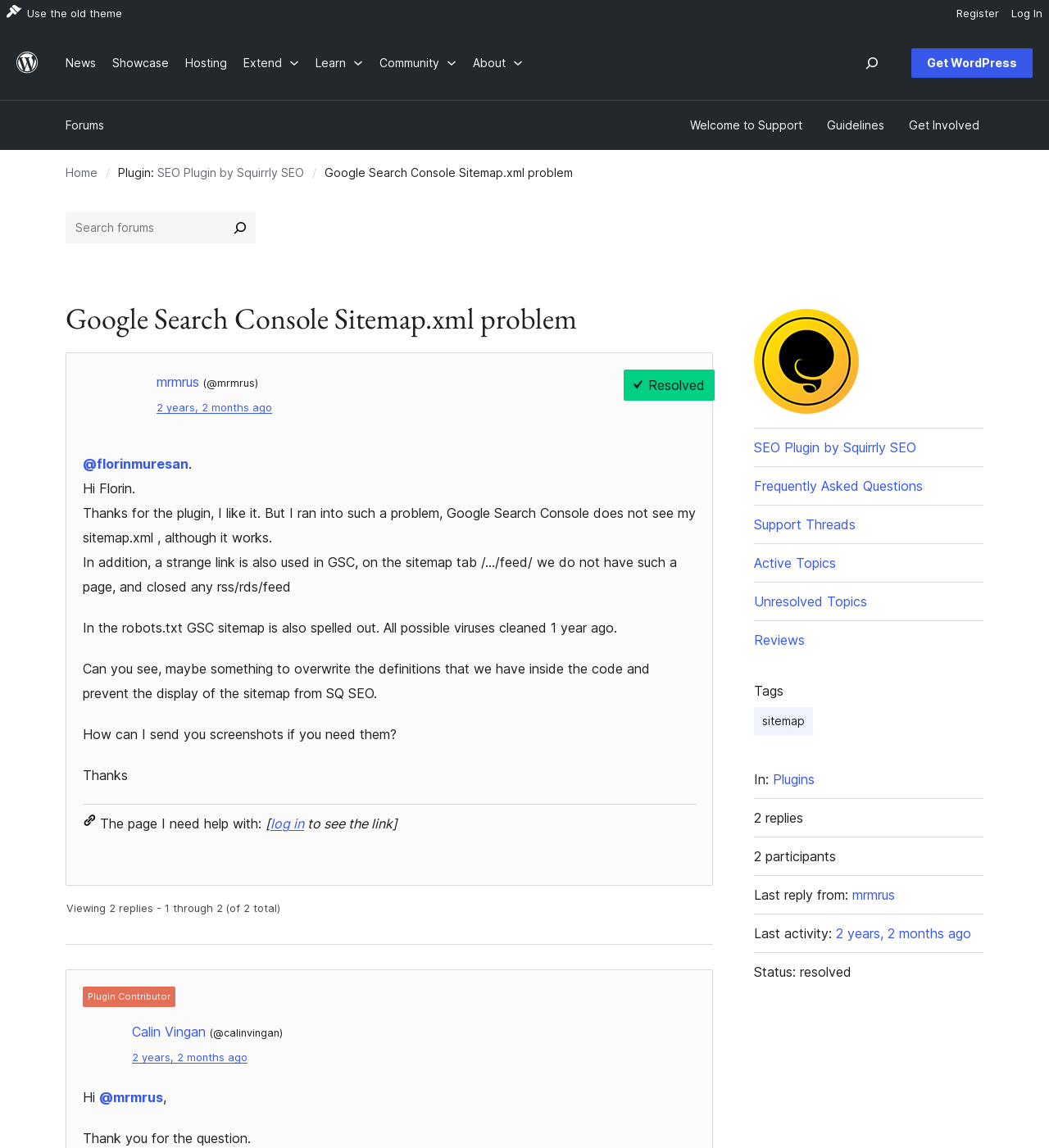Find the bounding box coordinates for the area that must be clicked to perform this action: "Read the guidelines".

[0.784, 0.097, 0.847, 0.121]